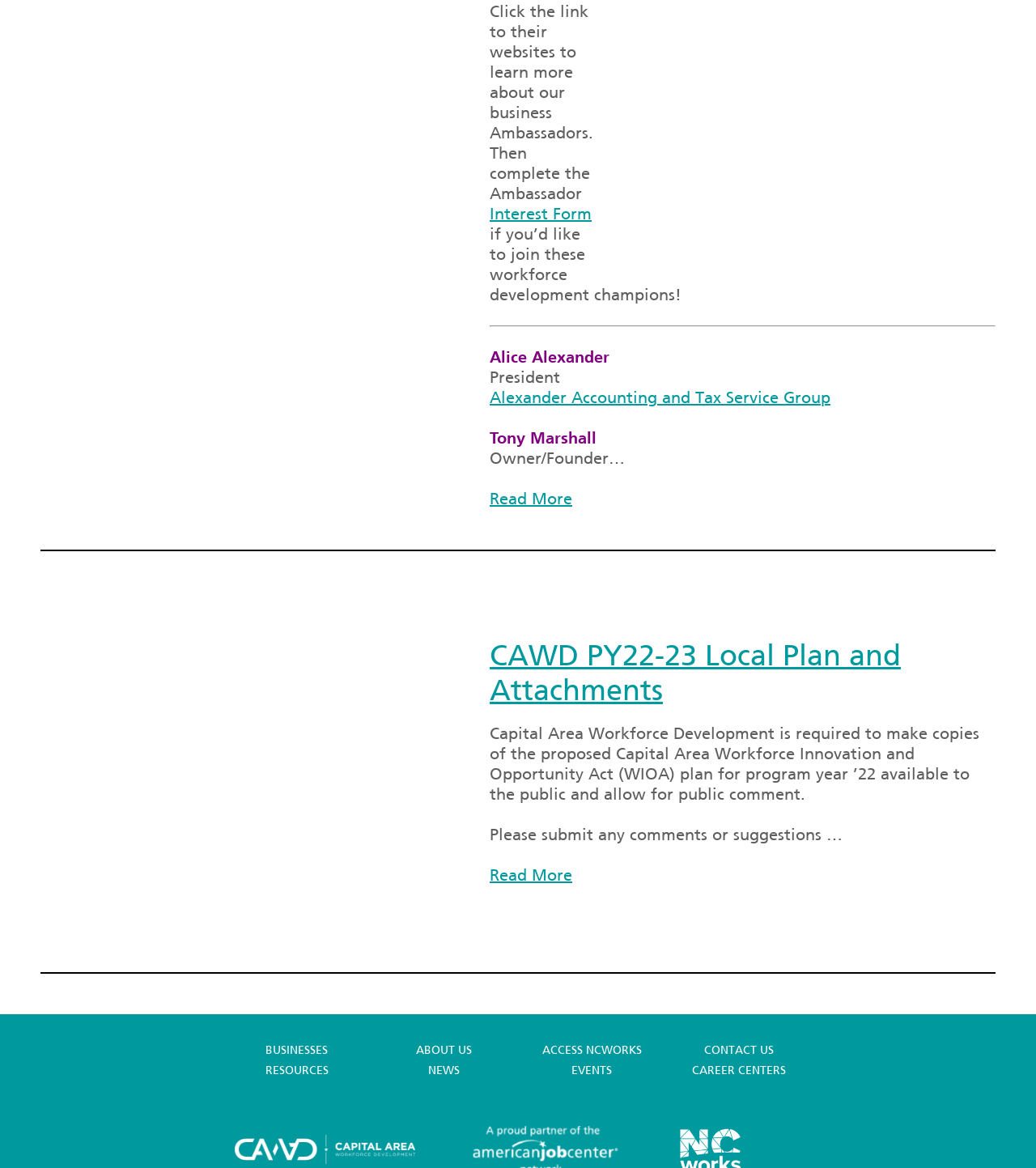Find the bounding box coordinates of the element's region that should be clicked in order to follow the given instruction: "Explore Entertainment". The coordinates should consist of four float numbers between 0 and 1, i.e., [left, top, right, bottom].

None